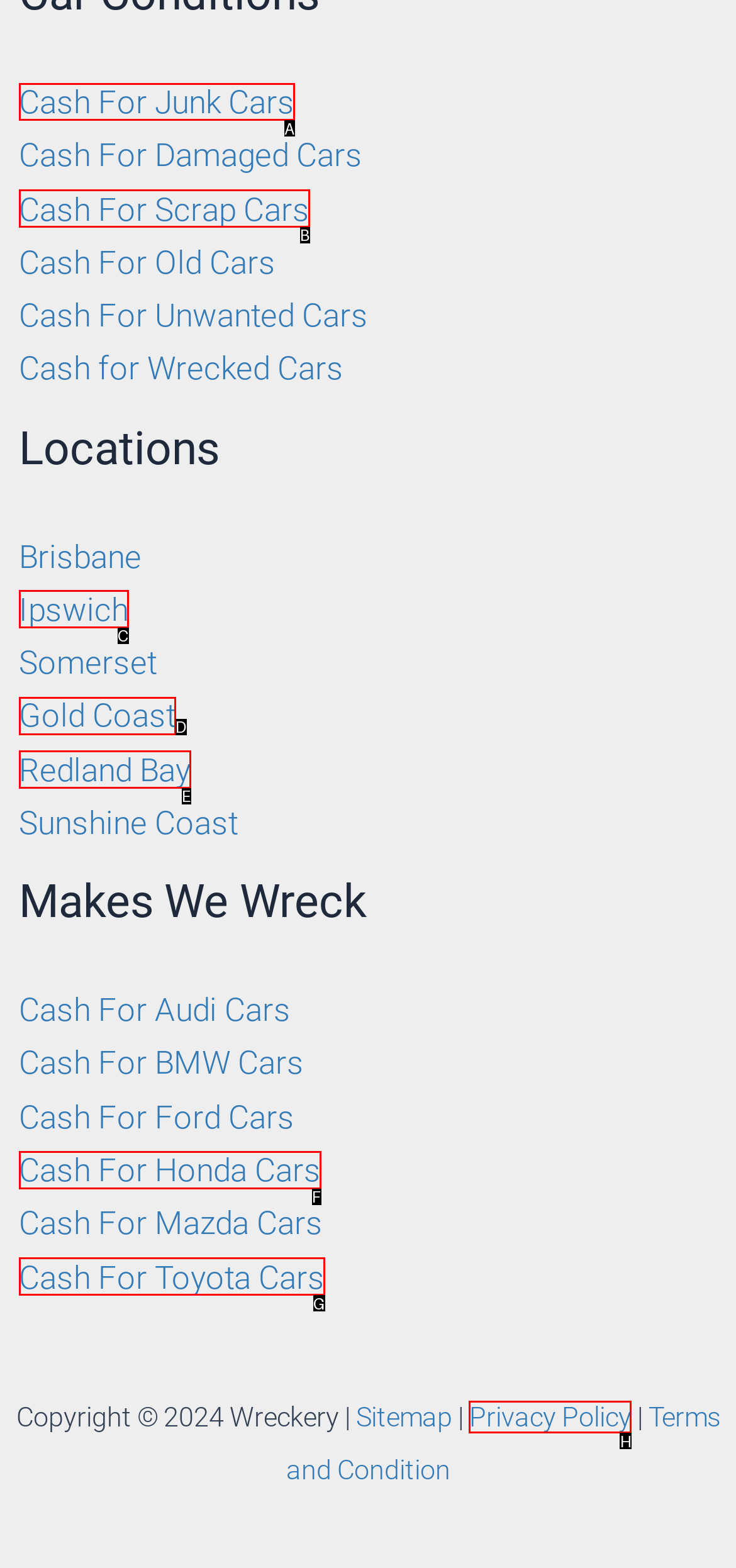Choose the correct UI element to click for this task: Click on Cash For Junk Cars Answer using the letter from the given choices.

A